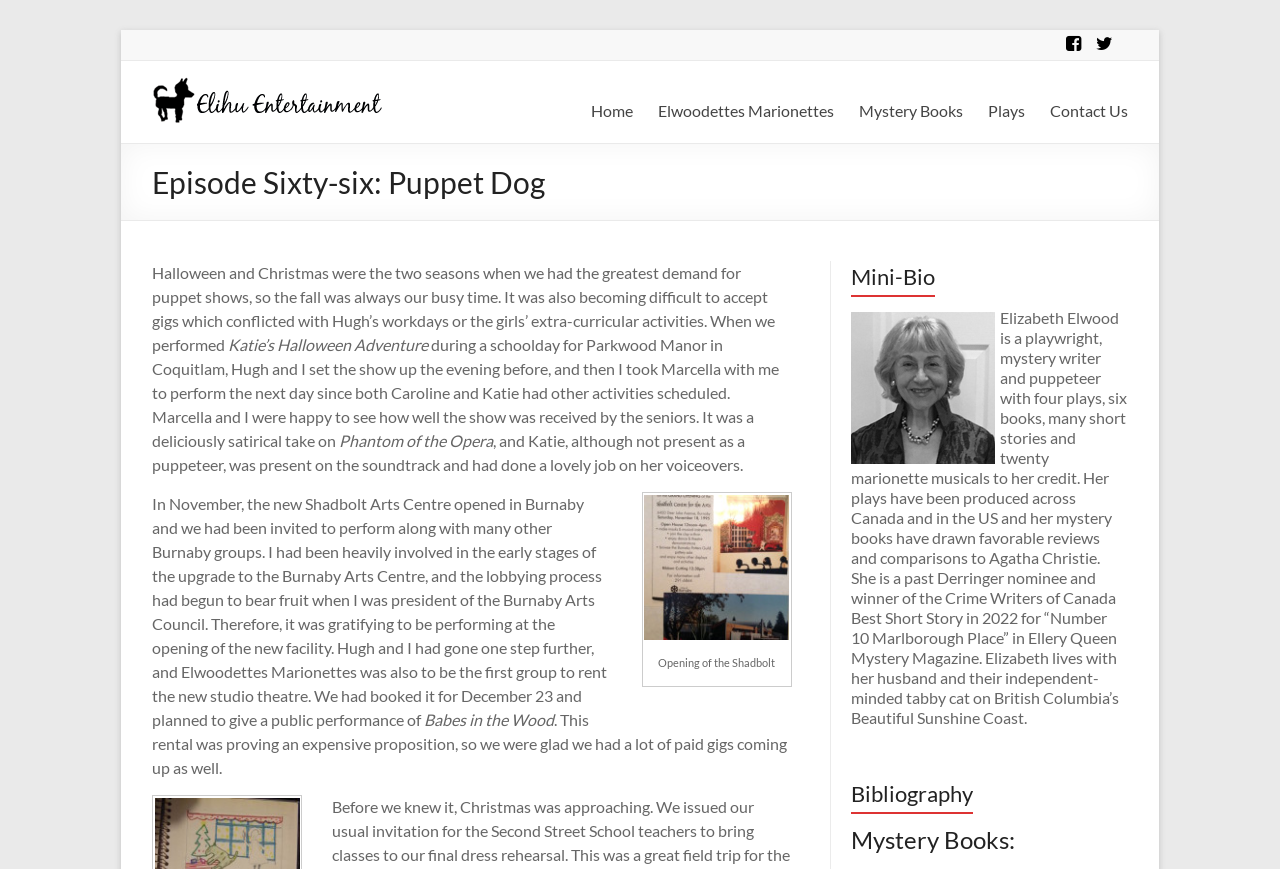Provide the bounding box coordinates, formatted as (top-left x, top-left y, bottom-right x, bottom-right y), with all values being floating point numbers between 0 and 1. Identify the bounding box of the UI element that matches the description: parent_node: Opening of the Shadbolt

[0.502, 0.569, 0.618, 0.736]